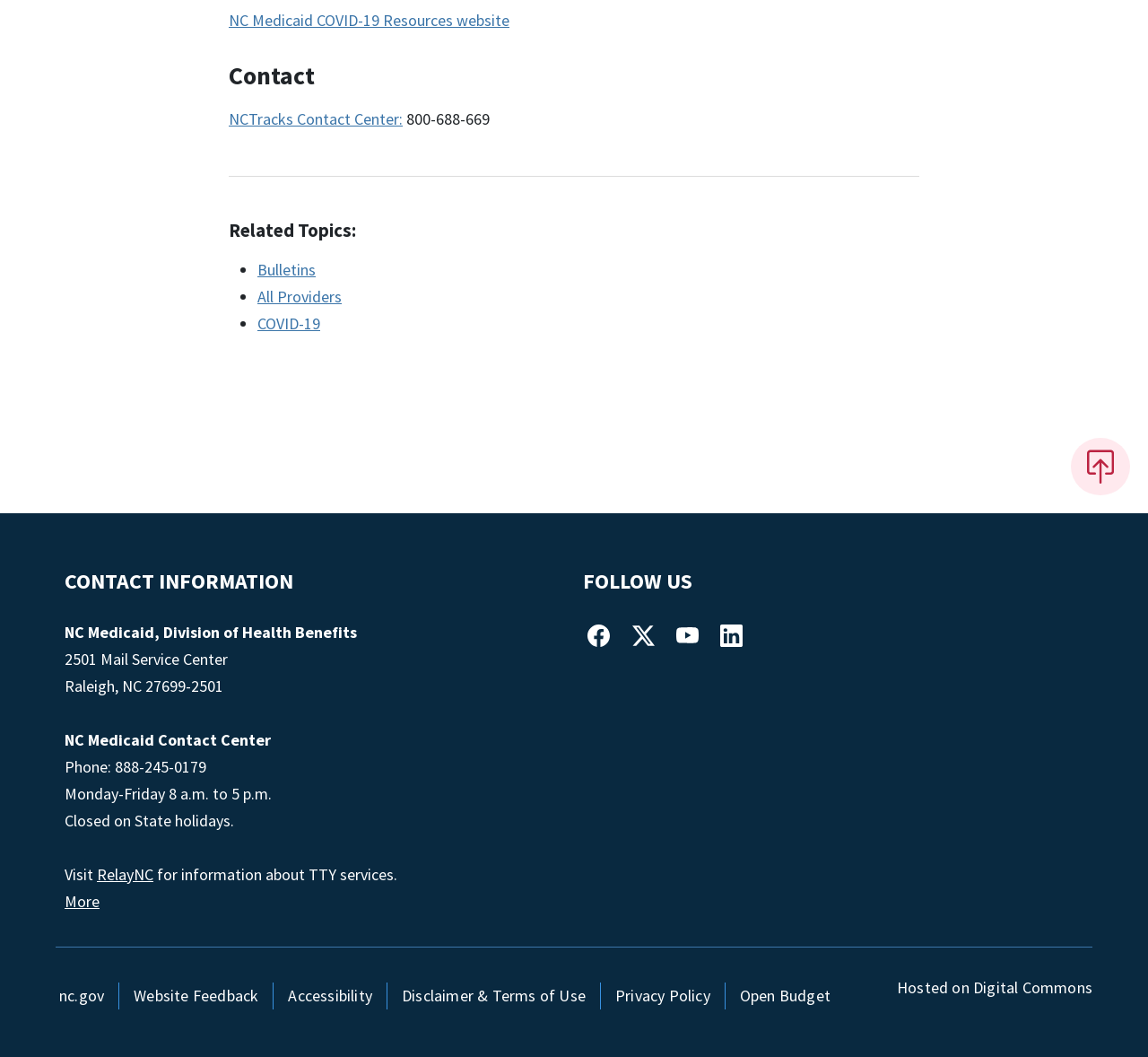Locate the bounding box coordinates of the clickable region to complete the following instruction: "Enter your name in the 'Name*' field."

None